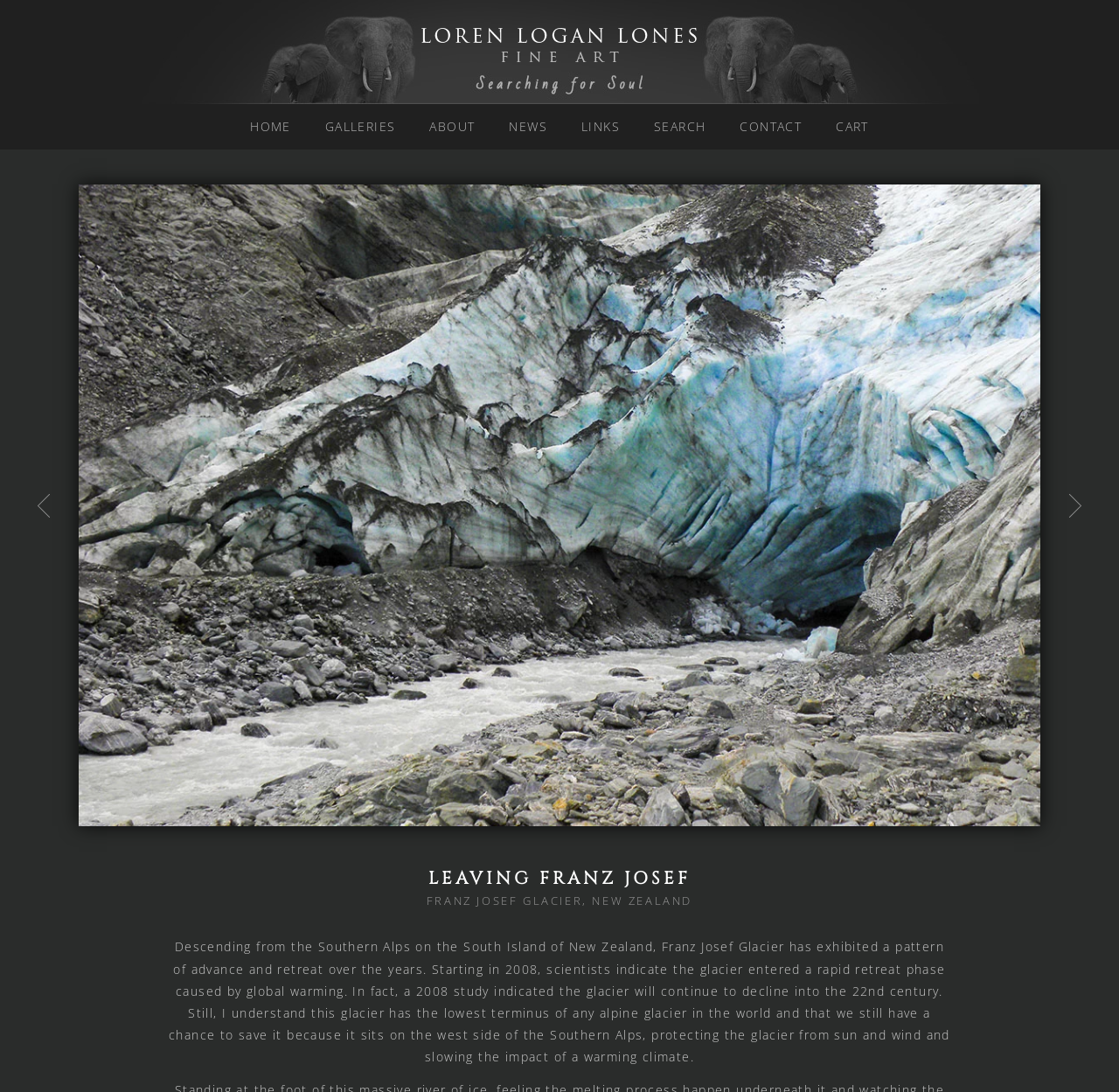Please answer the following question using a single word or phrase: 
What is the current state of the glacier?

Rapid retreat